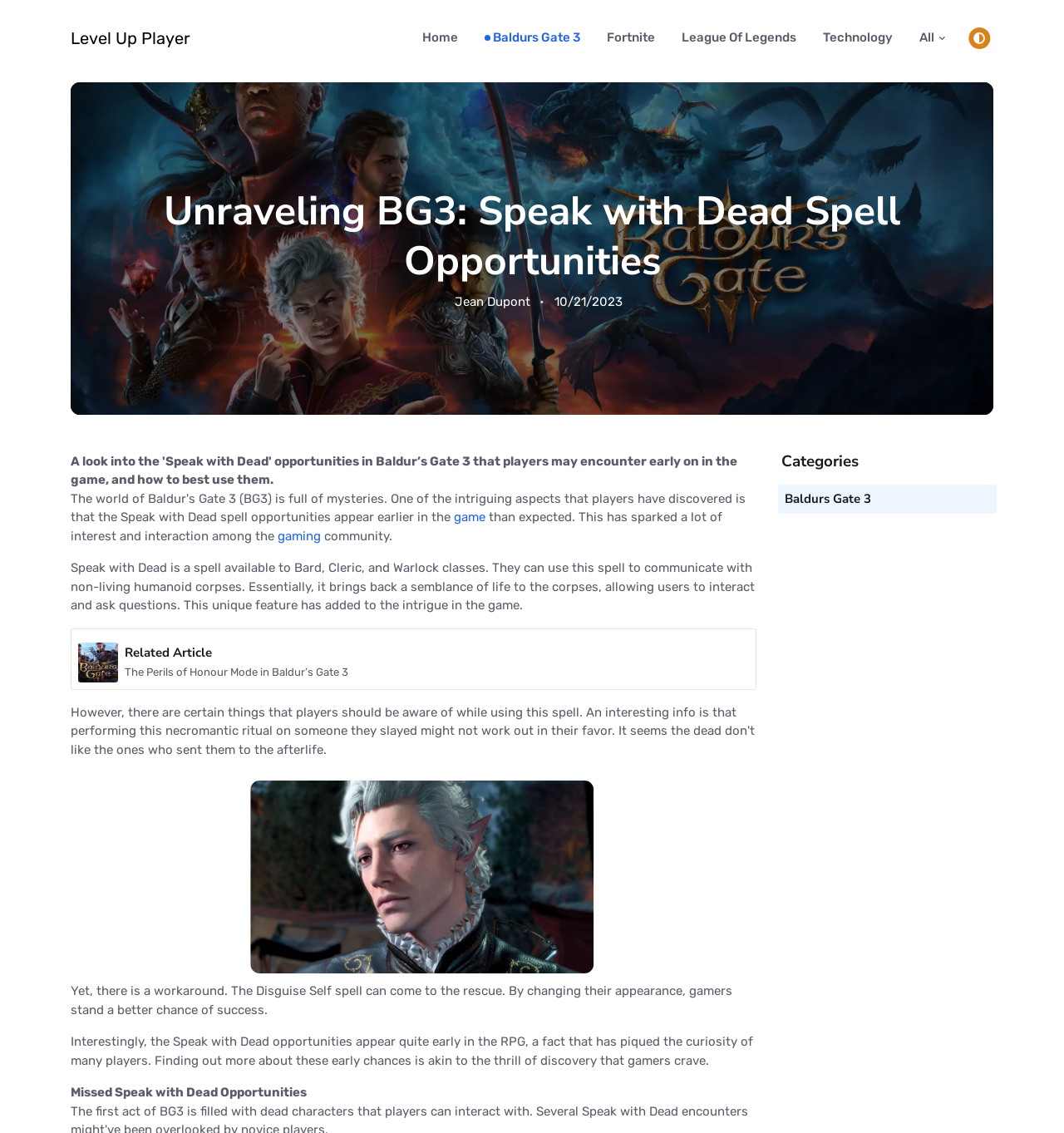Find the bounding box coordinates of the clickable area required to complete the following action: "Click on Level Up Player".

[0.066, 0.0, 0.179, 0.066]